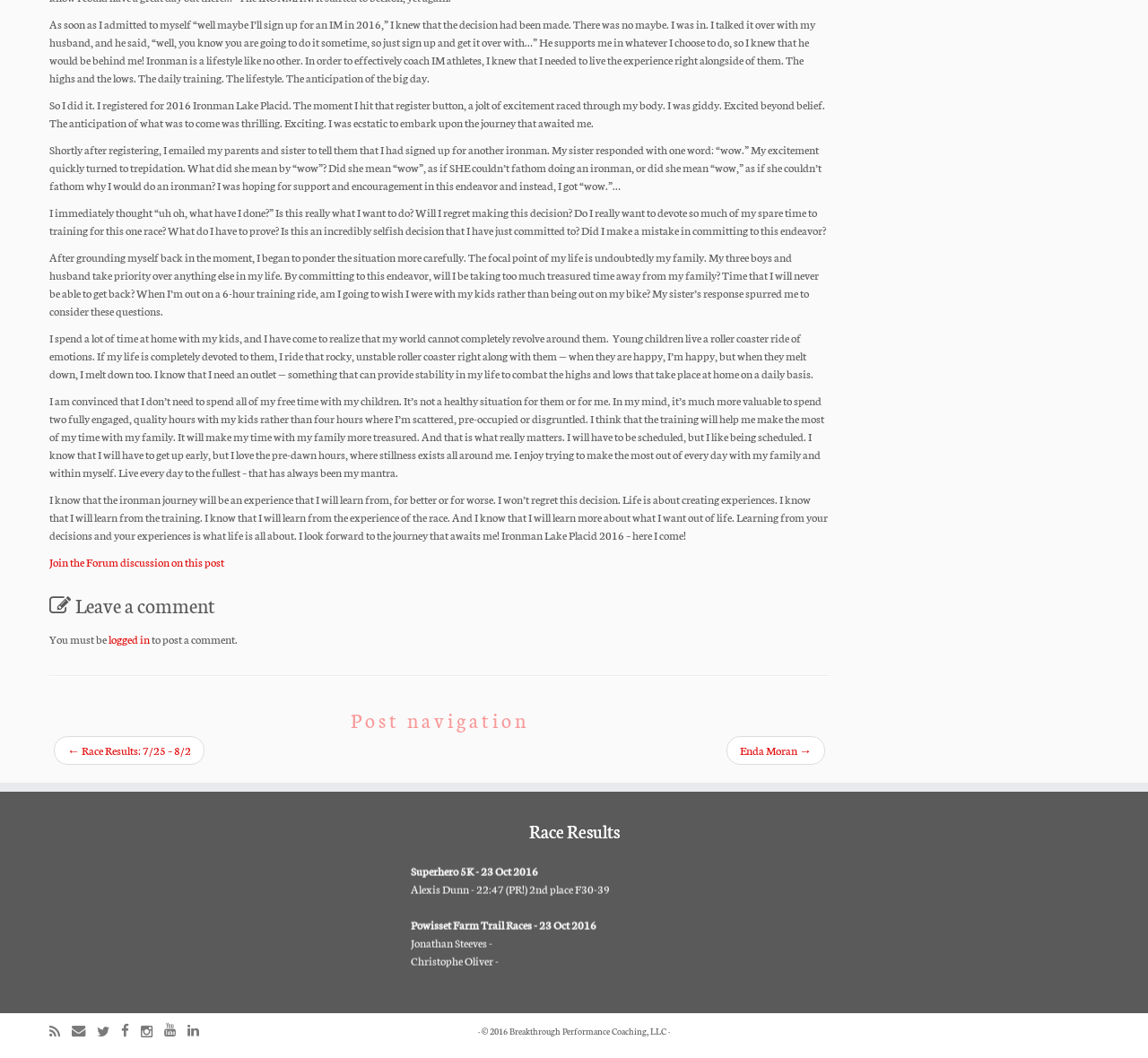Given the element description logged in, predict the bounding box coordinates for the UI element in the webpage screenshot. The format should be (top-left x, top-left y, bottom-right x, bottom-right y), and the values should be between 0 and 1.

[0.095, 0.597, 0.13, 0.611]